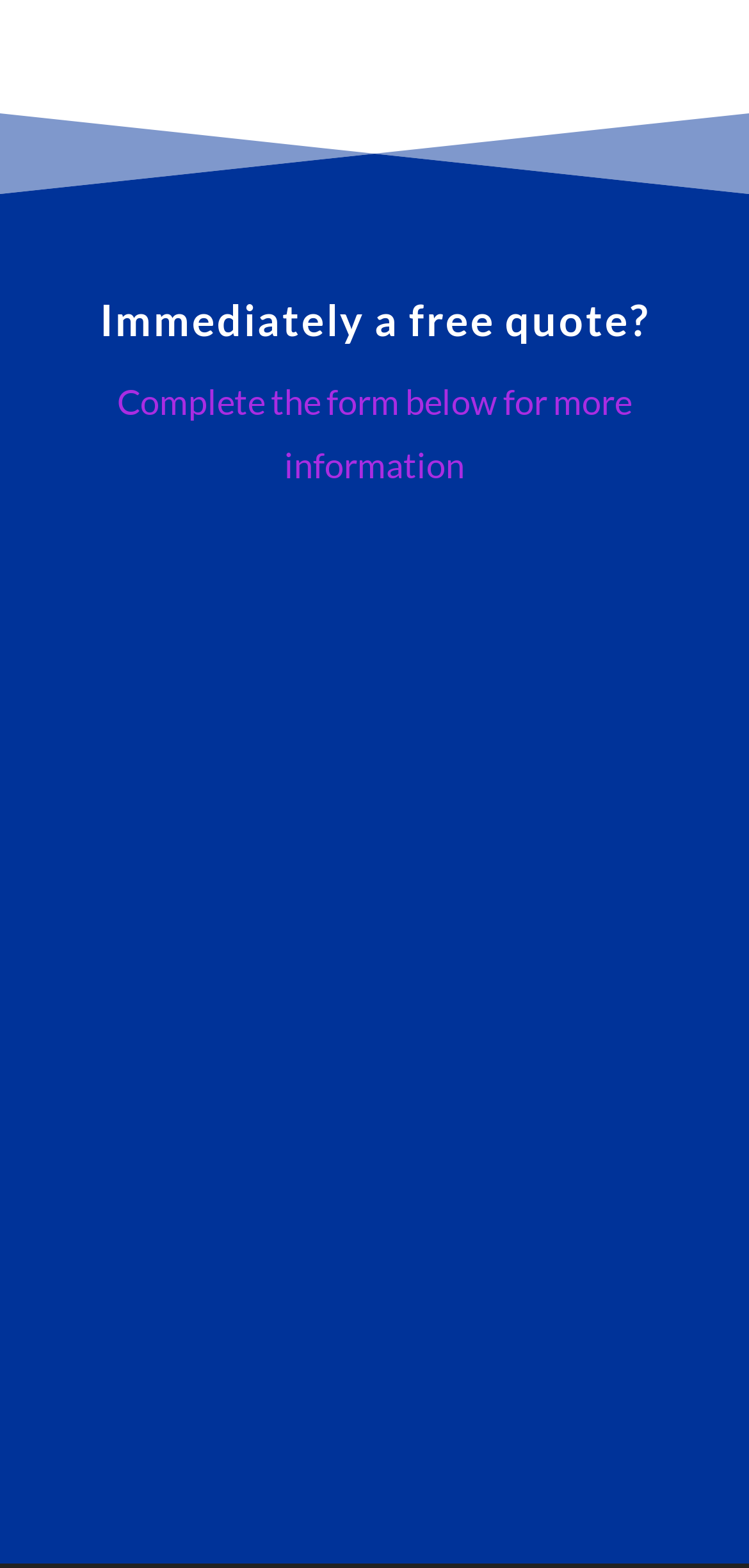By analyzing the image, answer the following question with a detailed response: What is the checkbox for?

The checkbox is used to confirm that the user is aware of and agrees with the Privacy statement, as indicated by the StaticText element 'Yes, I am aware of and agree with the Privacy statement'.